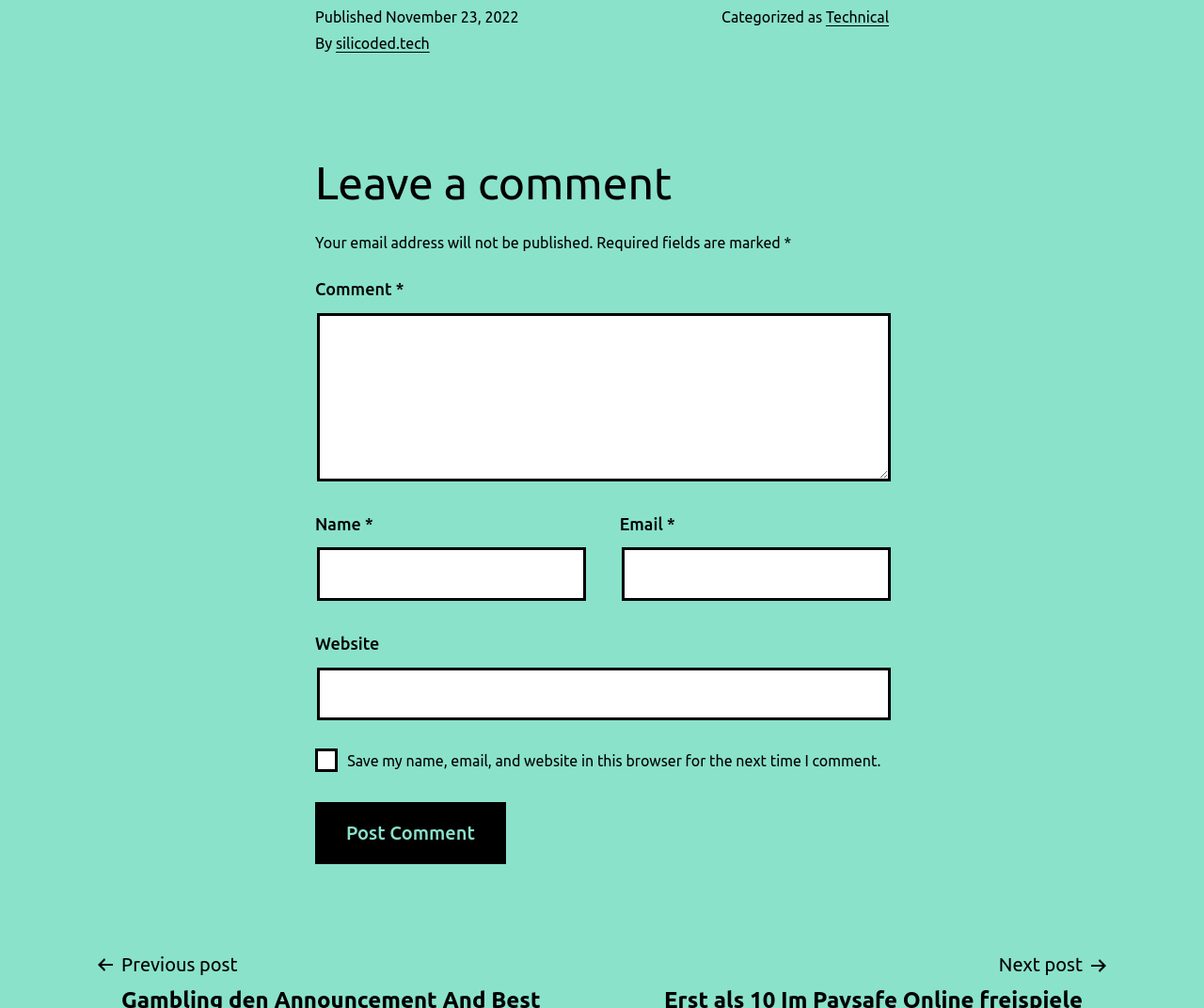How many fields are required to leave a comment?
Look at the image and respond with a one-word or short-phrase answer.

3